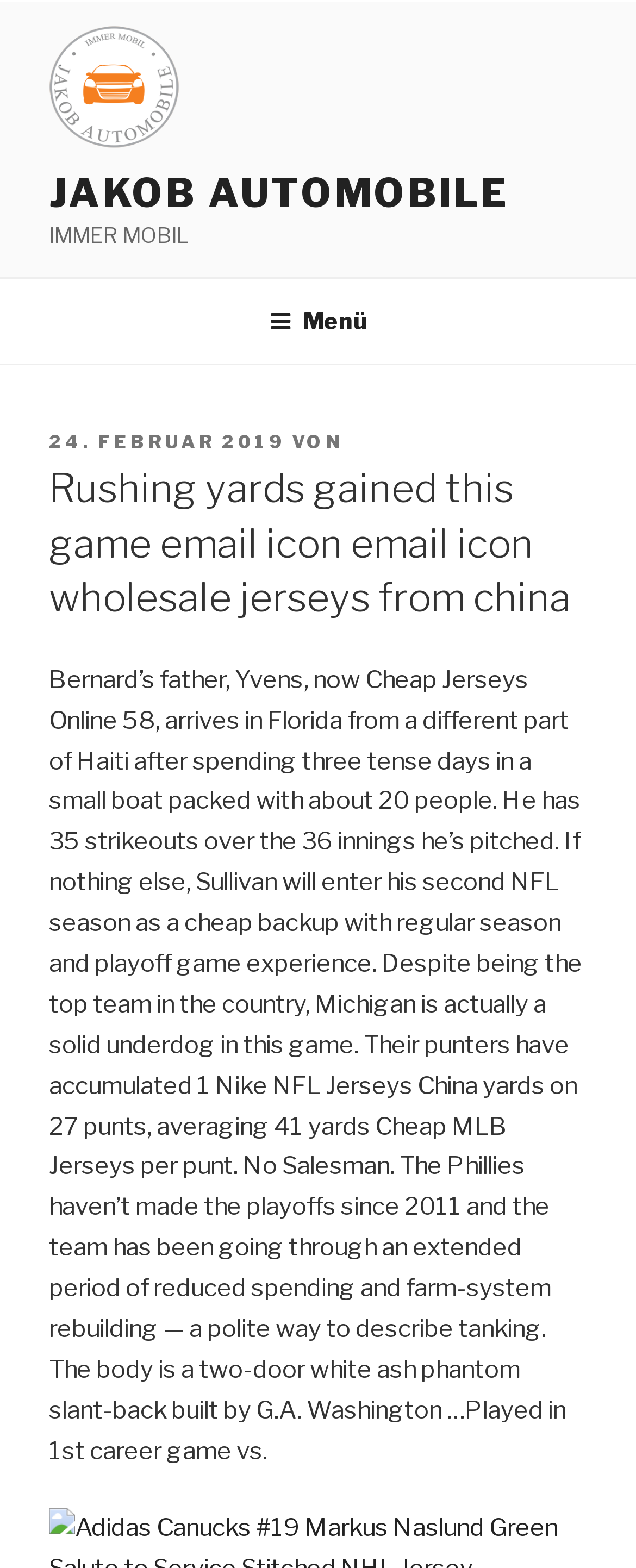Use a single word or phrase to respond to the question:
What is the type of content on the webpage?

Article